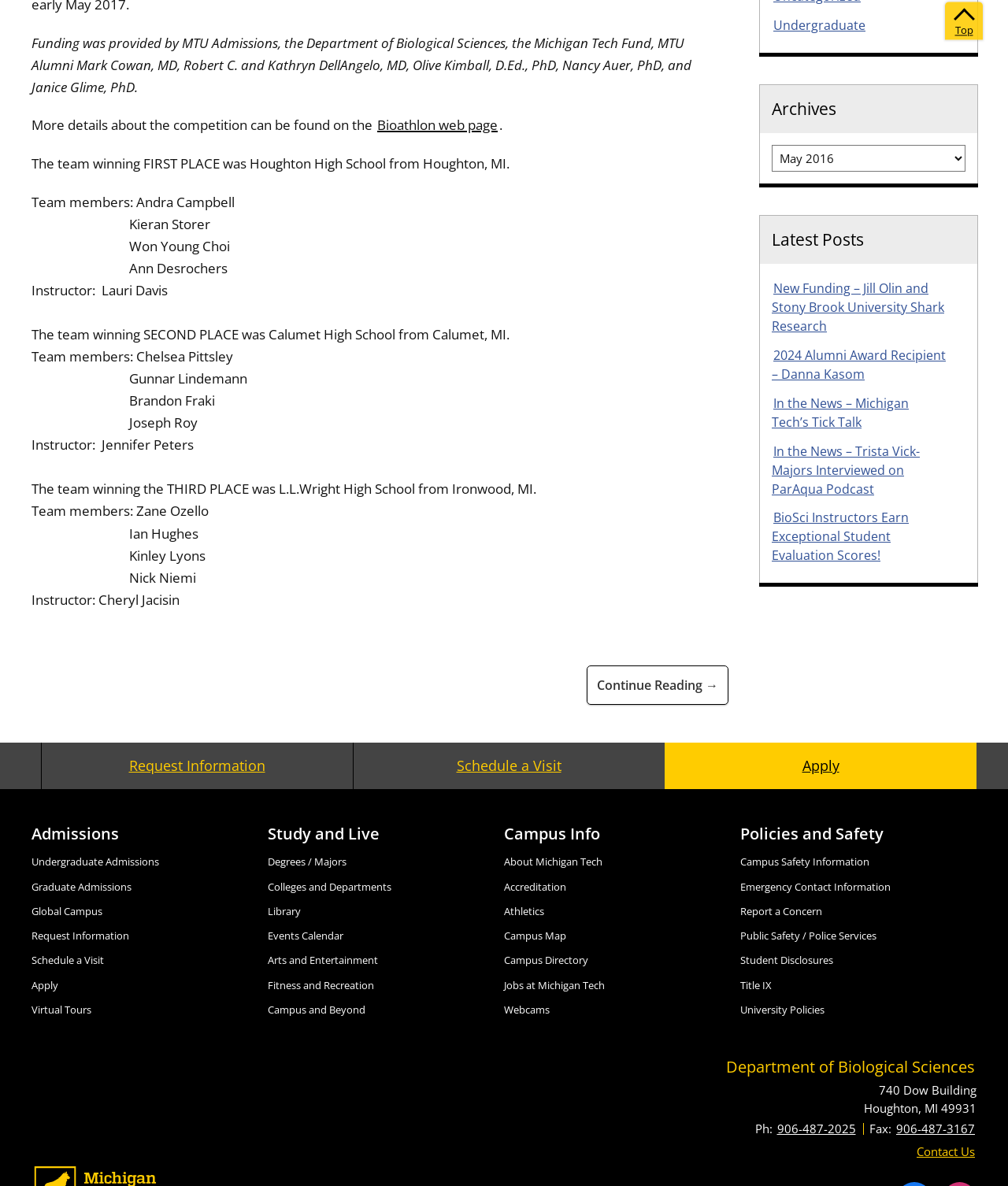What is the link text for the link that appears at the bottom right corner of the page?
Please provide a single word or phrase based on the screenshot.

Apply to Michigan Tech